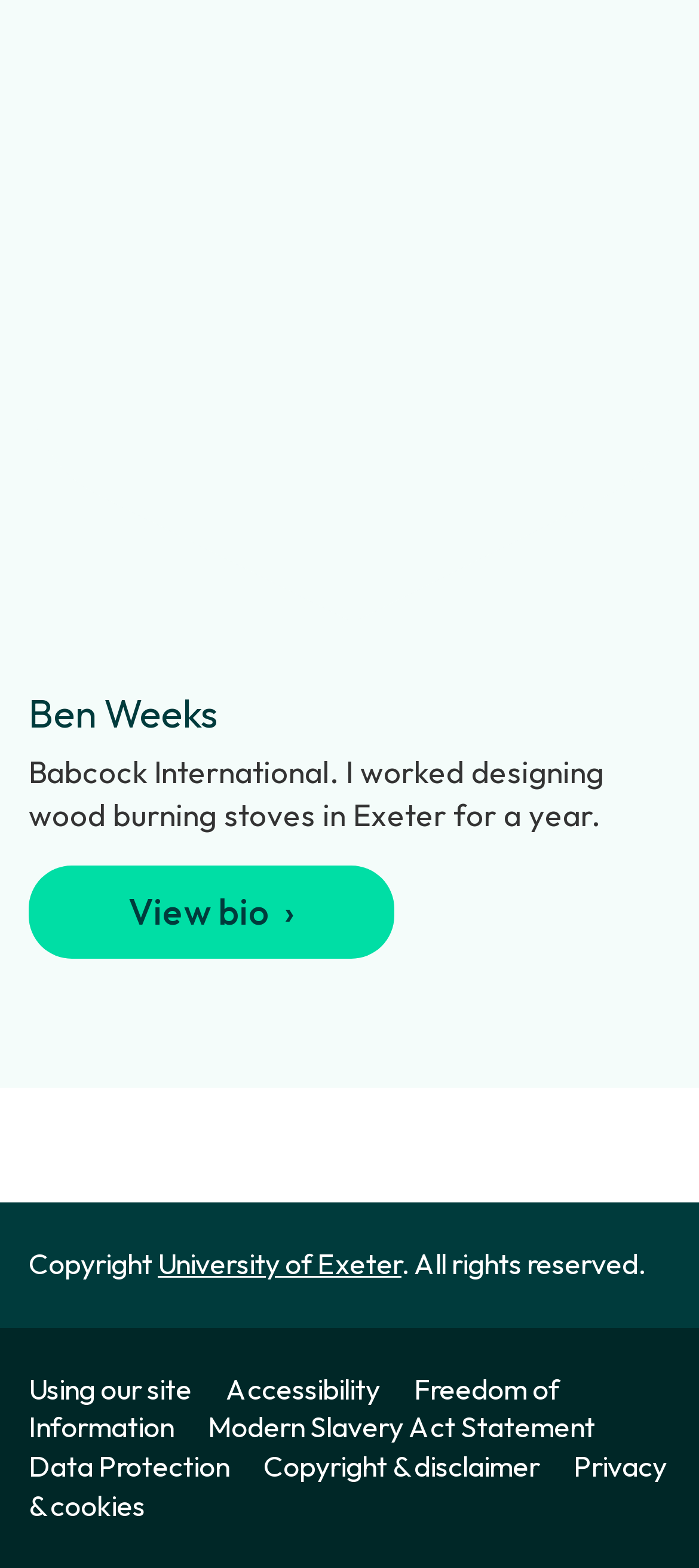Please give a succinct answer to the question in one word or phrase:
How many links are there at the bottom of the page?

8